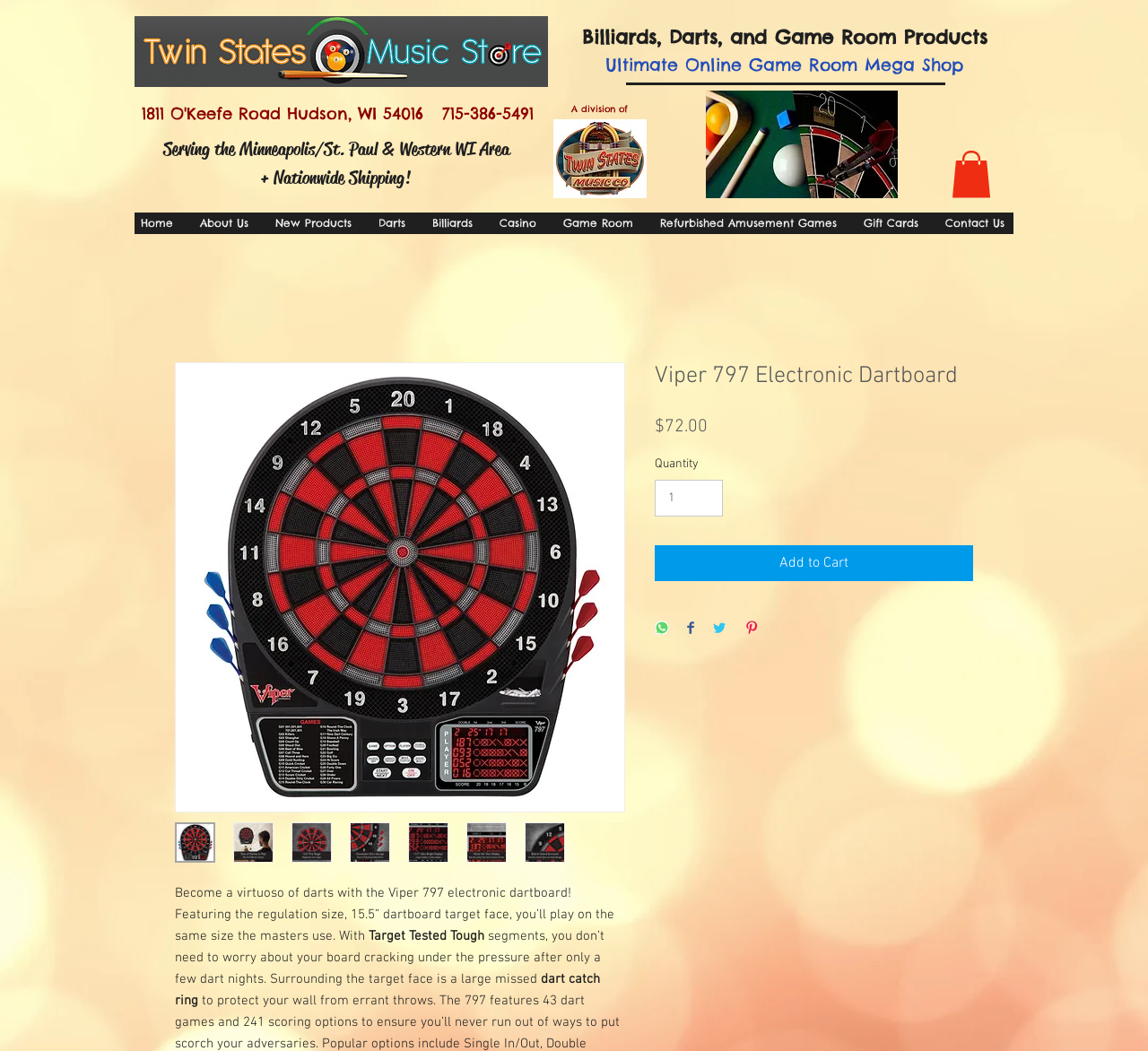Extract the bounding box coordinates for the described element: "Refurbished Amusement Games". The coordinates should be represented as four float numbers between 0 and 1: [left, top, right, bottom].

[0.563, 0.202, 0.741, 0.222]